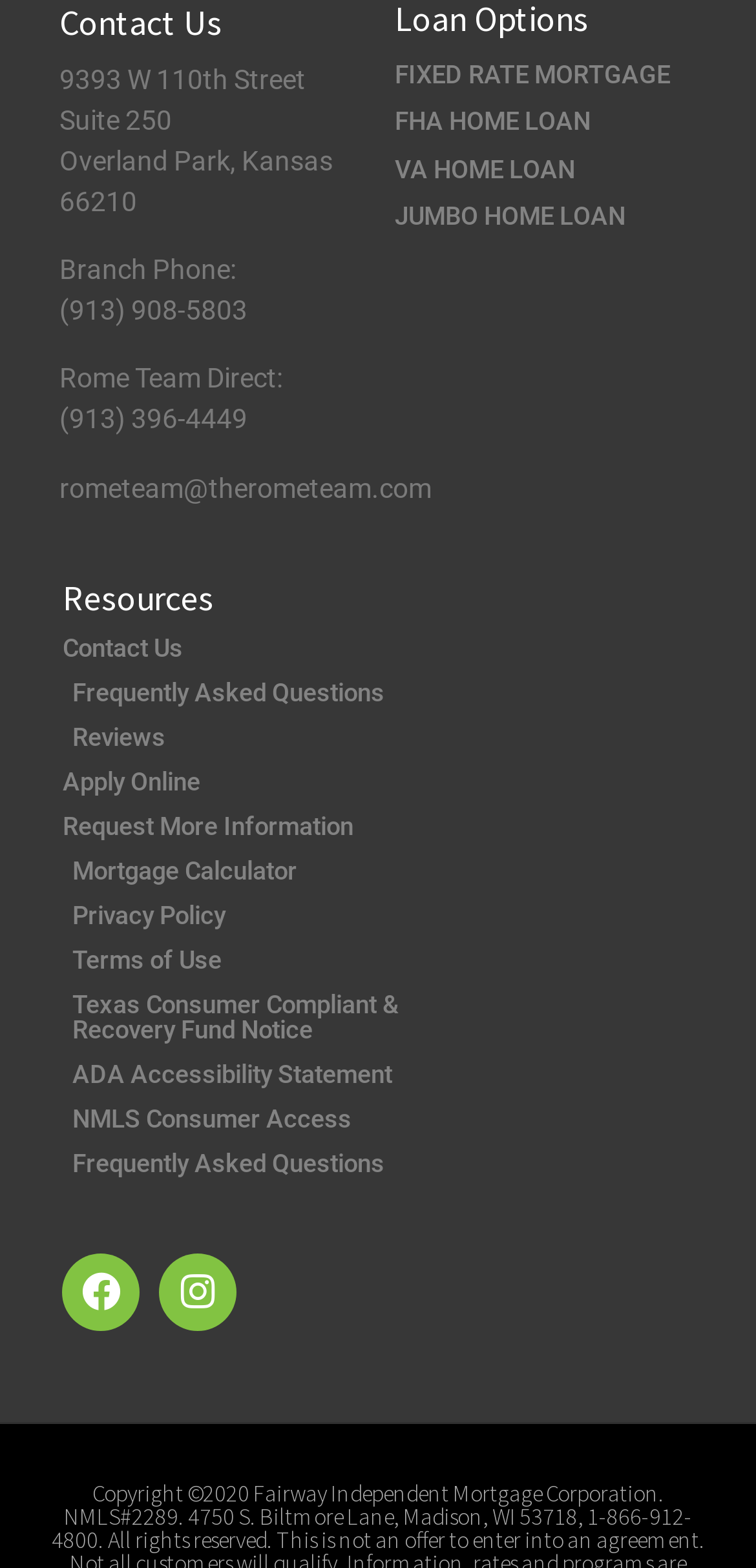Give a one-word or phrase response to the following question: How many resources are listed?

9